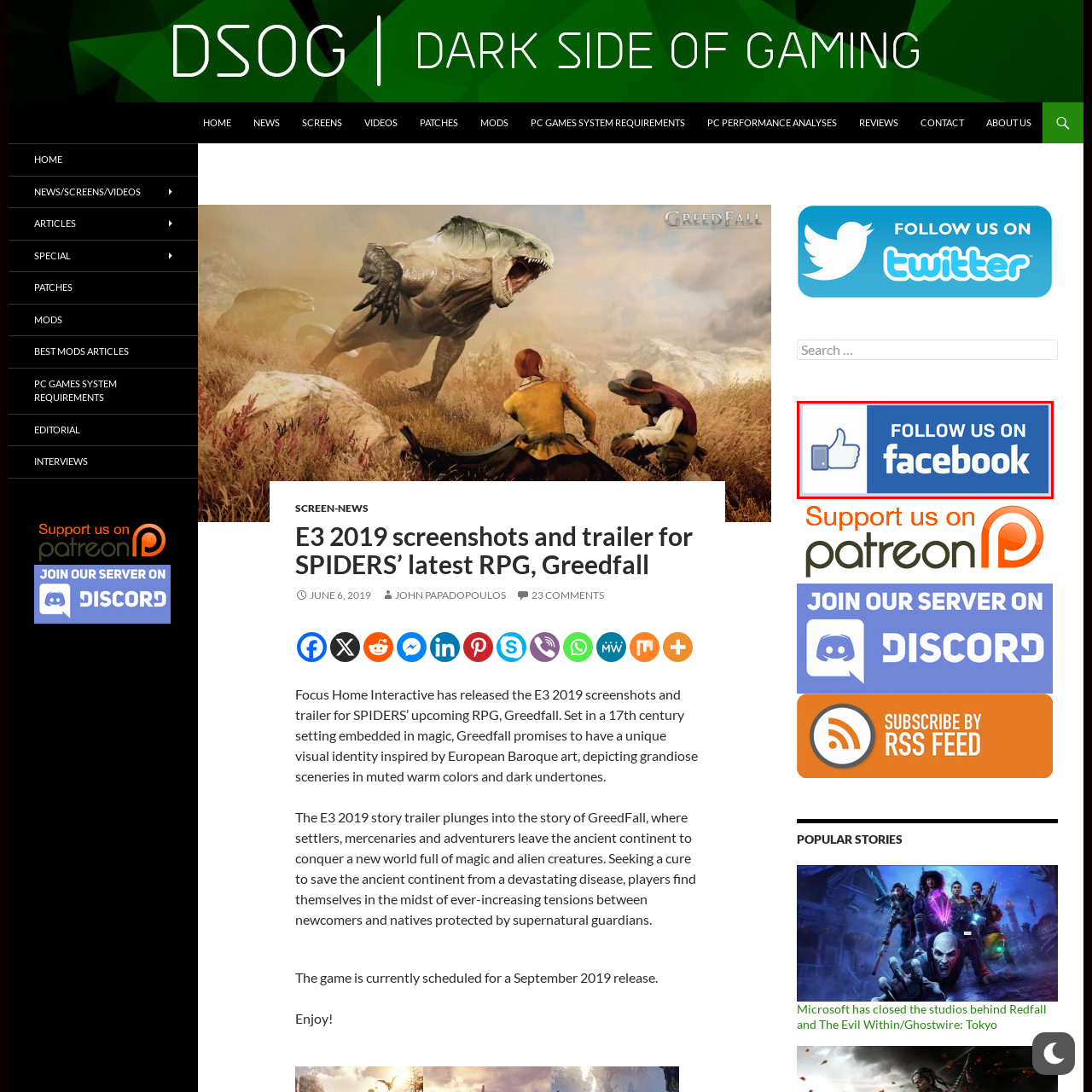Direct your attention to the area enclosed by the green rectangle and deliver a comprehensive answer to the subsequent question, using the image as your reference: 
What is the purpose of the 'Follow Us on Facebook' message?

The 'Follow Us on Facebook' message is a clear call-to-action, encouraging users to engage with the platform and connect with the community, thereby staying updated on the latest news, promotions, and content.